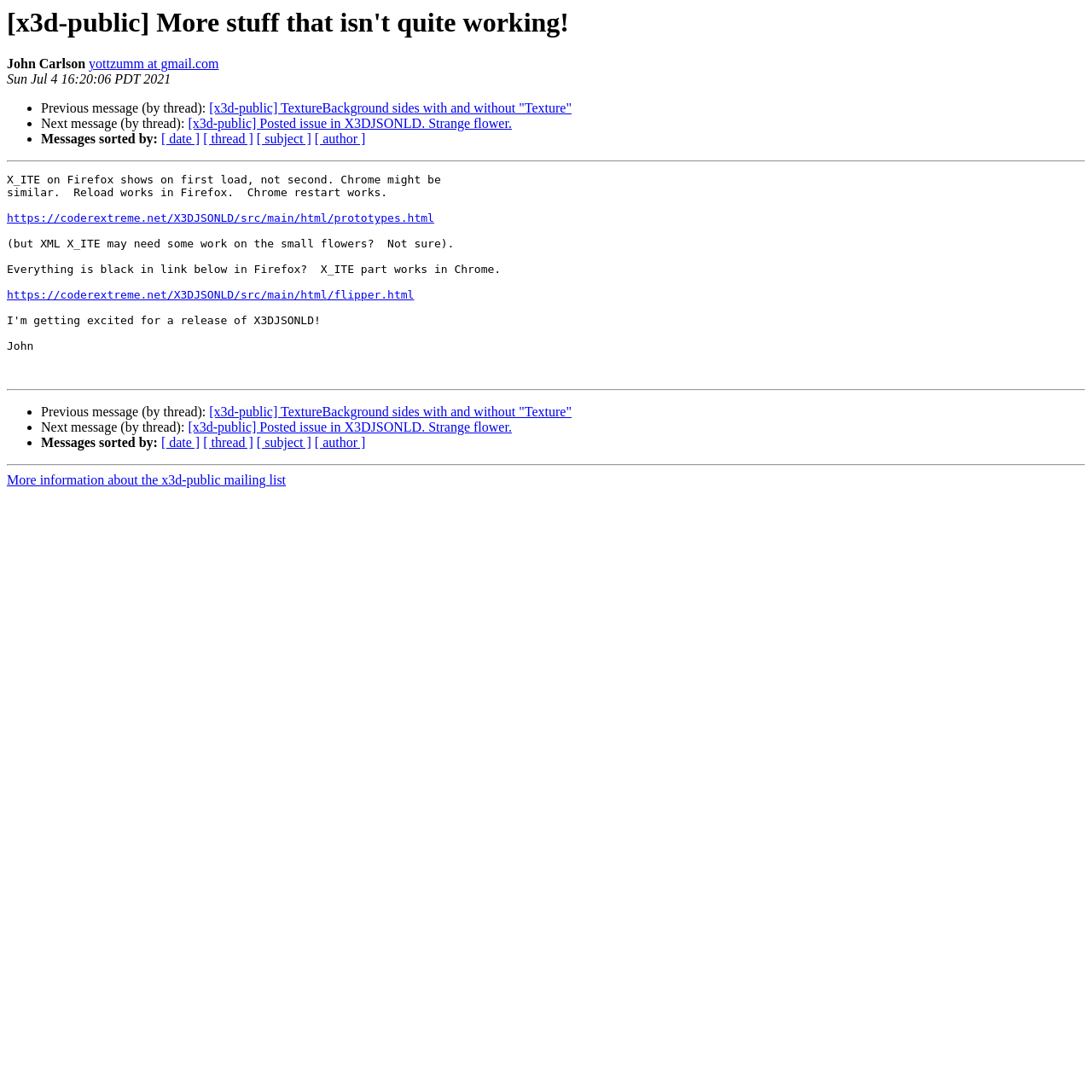Specify the bounding box coordinates of the area to click in order to follow the given instruction: "Click the link to view previous message."

[0.192, 0.093, 0.523, 0.106]